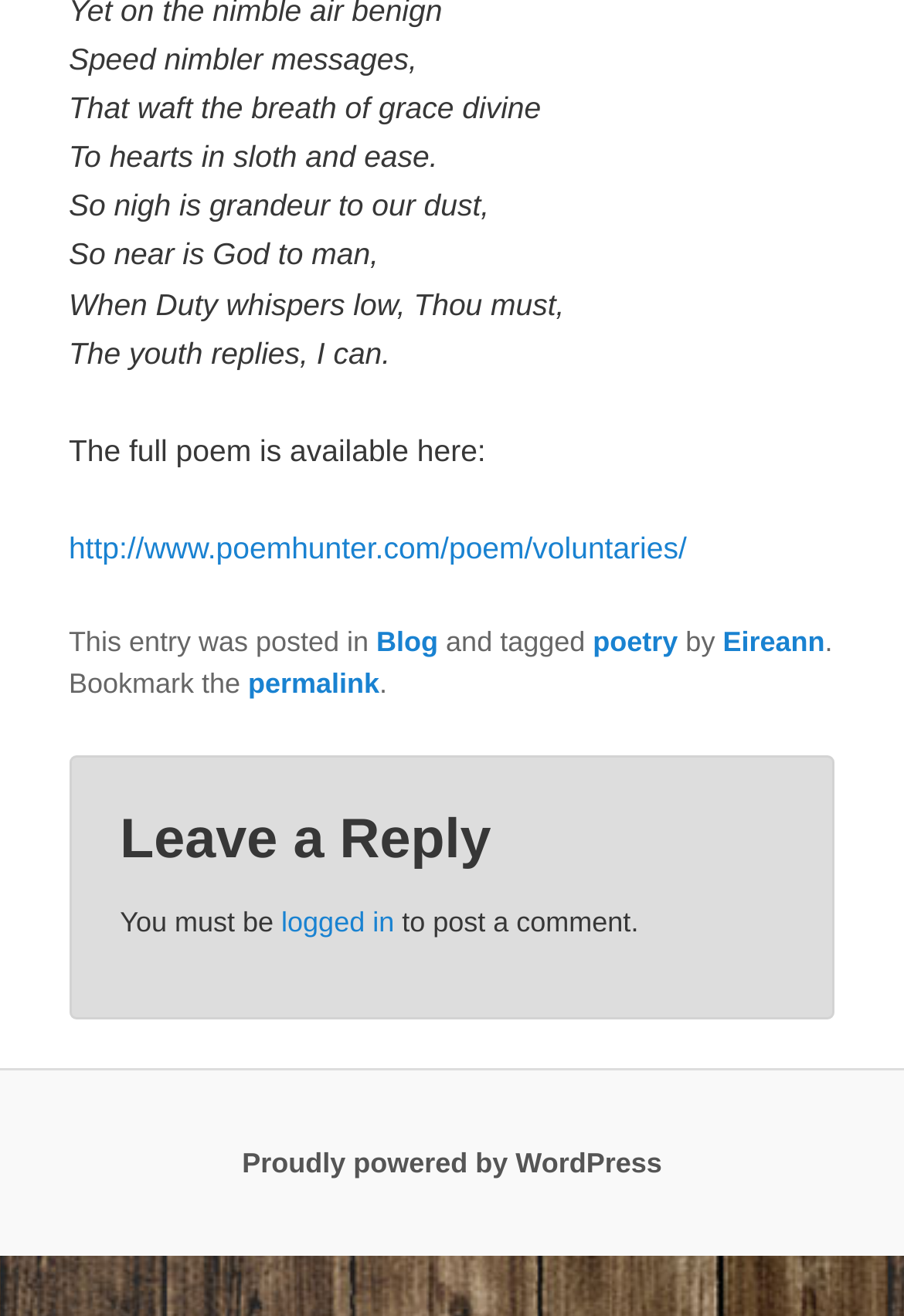Give the bounding box coordinates for the element described by: "Eireann".

[0.799, 0.476, 0.912, 0.501]